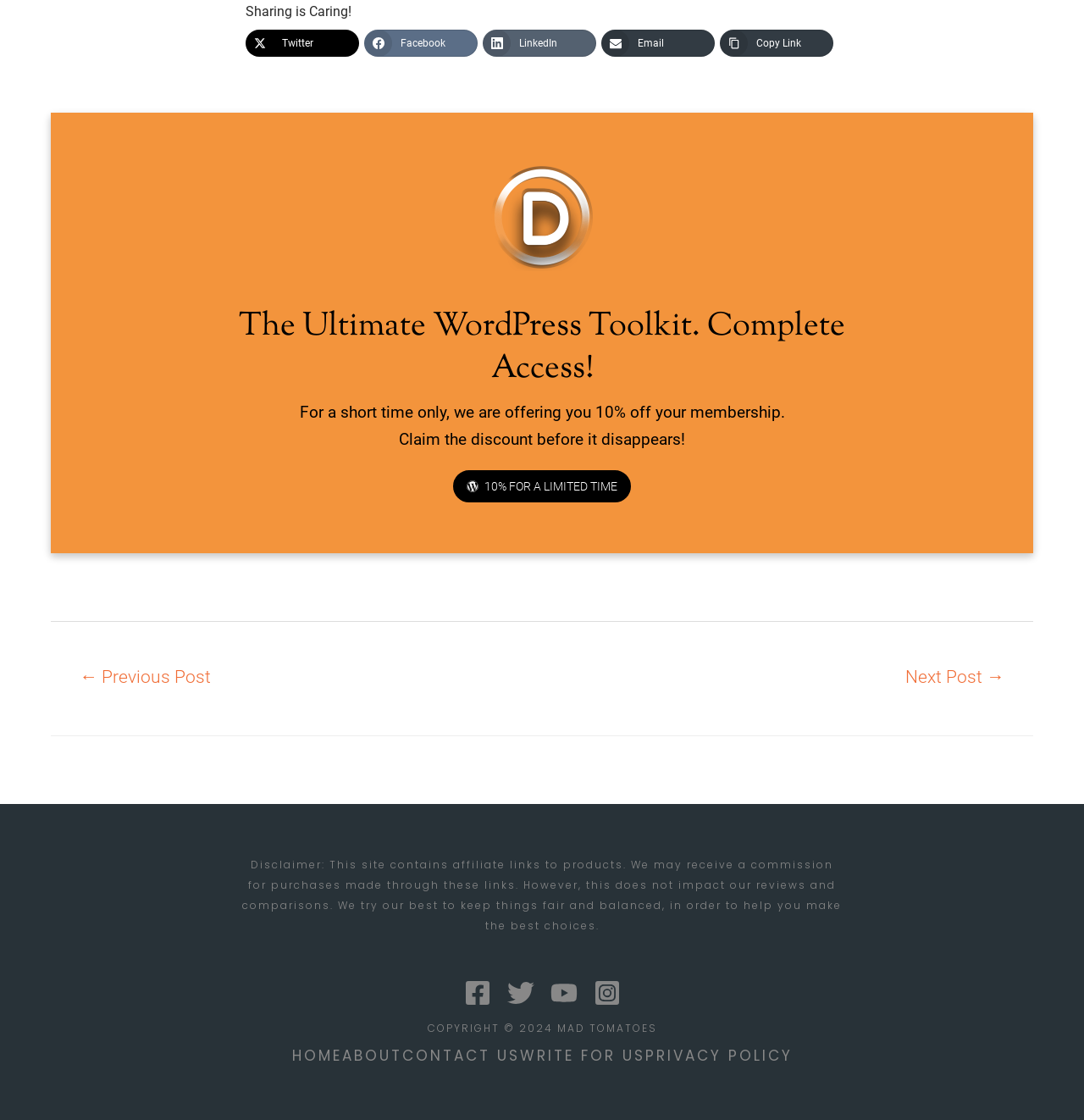Please examine the image and answer the question with a detailed explanation:
What is the purpose of the website?

The webpage has a heading 'The Ultimate WordPress Toolkit. Complete Access!' and also mentions 'reviews and comparisons' in the disclaimer section, which suggests that the website is related to WordPress toolkits and reviews.